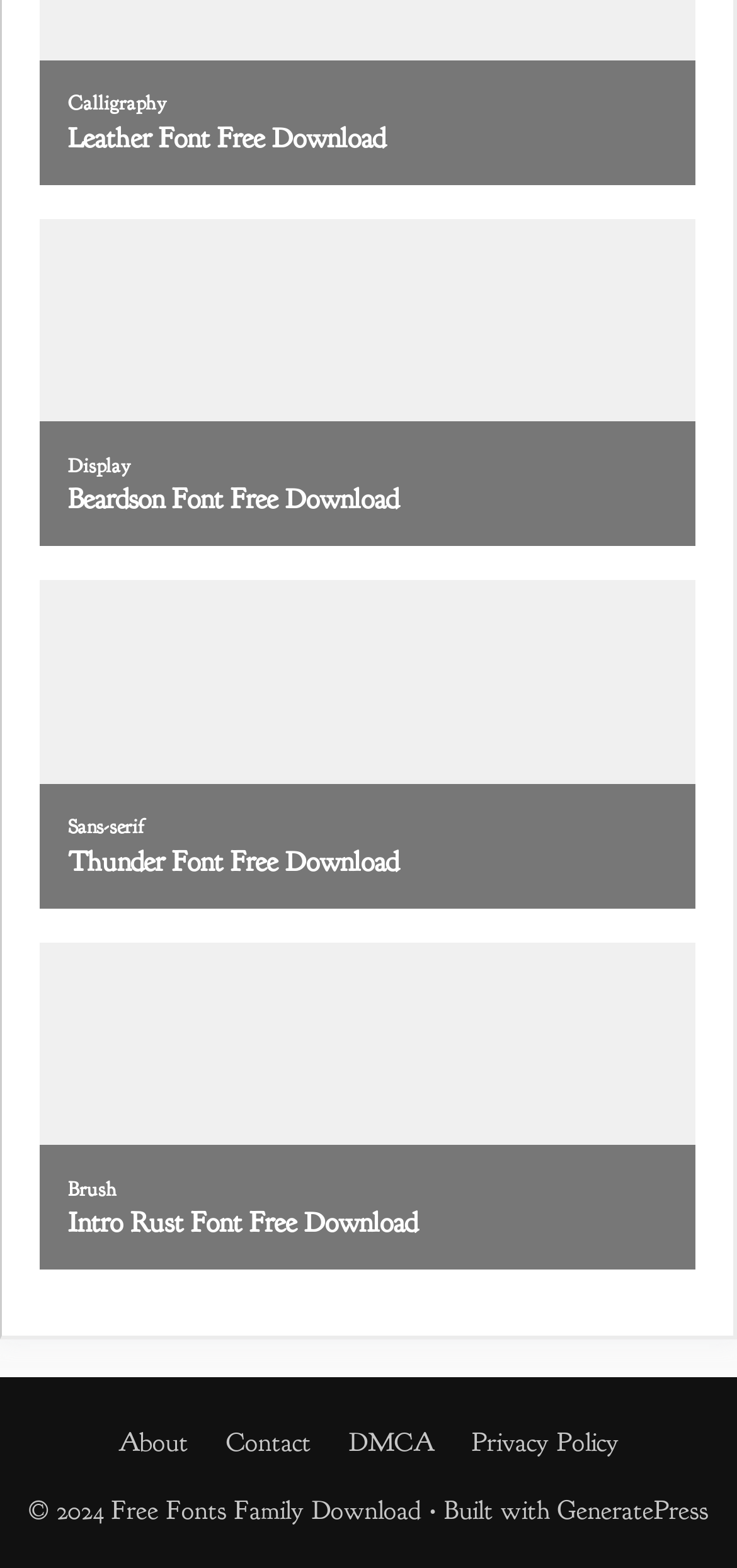How many links are present in the footer section?
Answer the question with a thorough and detailed explanation.

The footer section contains links to 'About', 'Contact', 'DMCA', 'Privacy Policy', and 'GeneratePress', which totals five links.